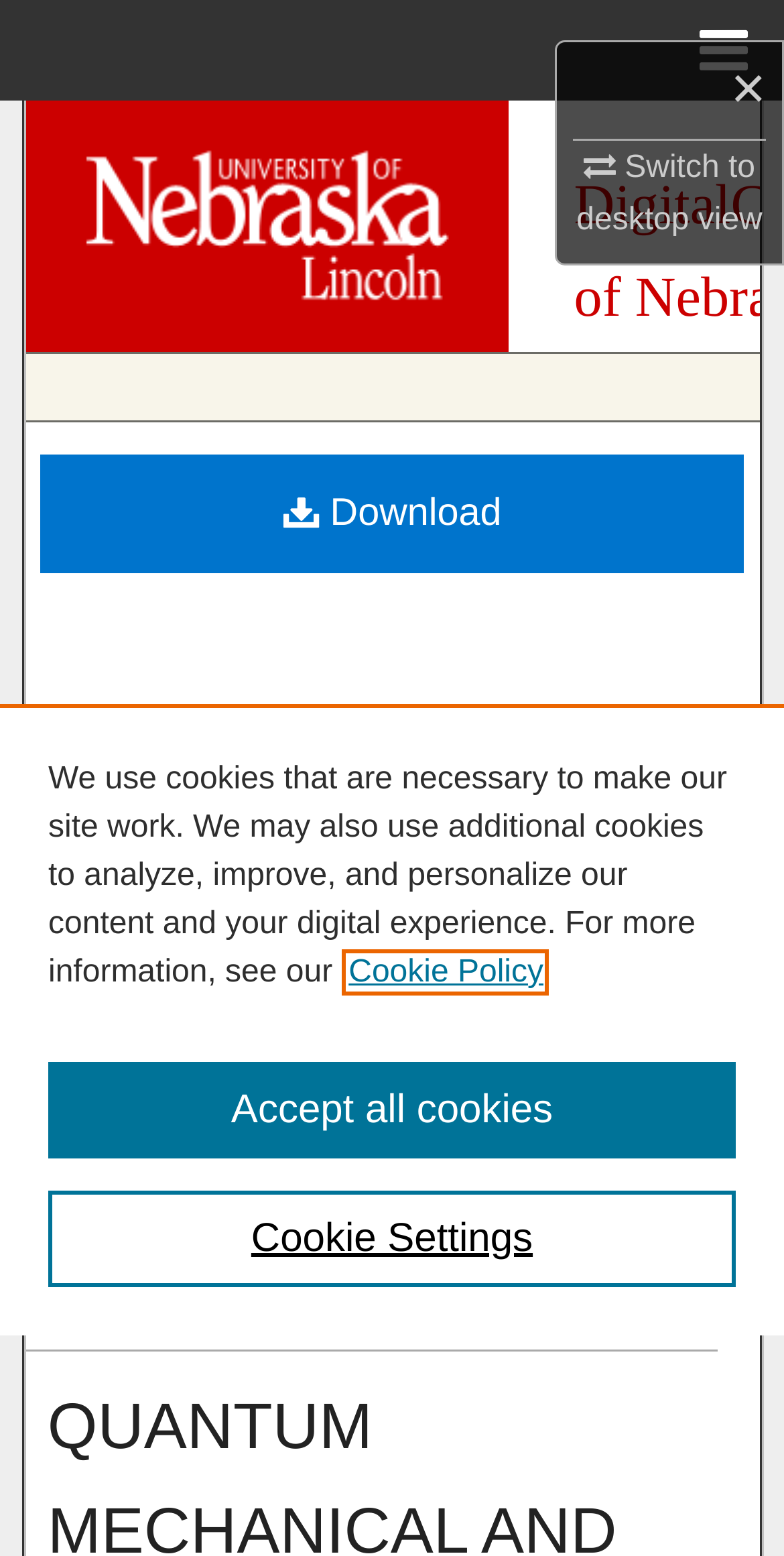Determine the bounding box coordinates for the area that should be clicked to carry out the following instruction: "Search".

[0.0, 0.065, 1.0, 0.129]